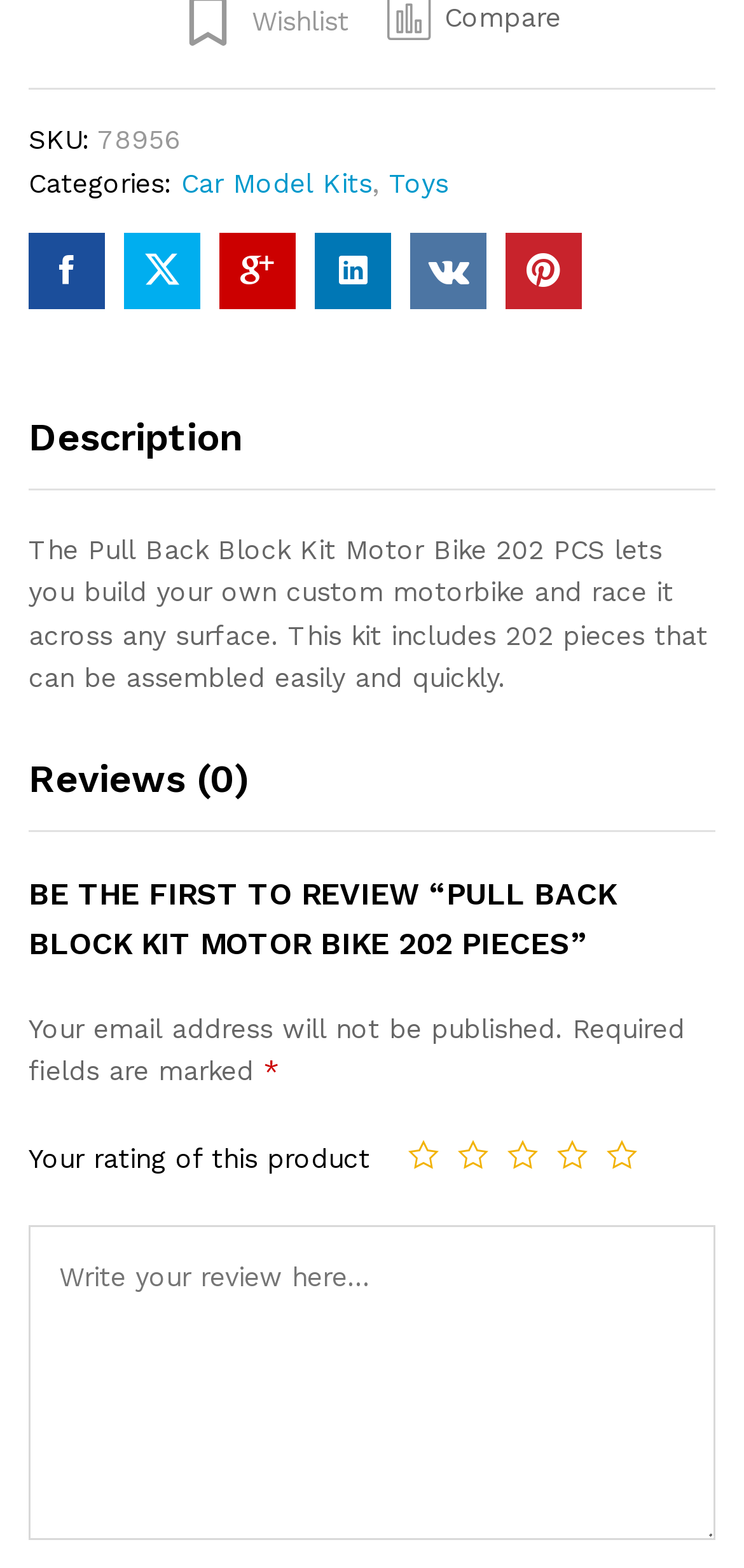Please identify the bounding box coordinates of the region to click in order to complete the given instruction: "Rate this product 5 stars". The coordinates should be four float numbers between 0 and 1, i.e., [left, top, right, bottom].

[0.815, 0.727, 0.856, 0.747]